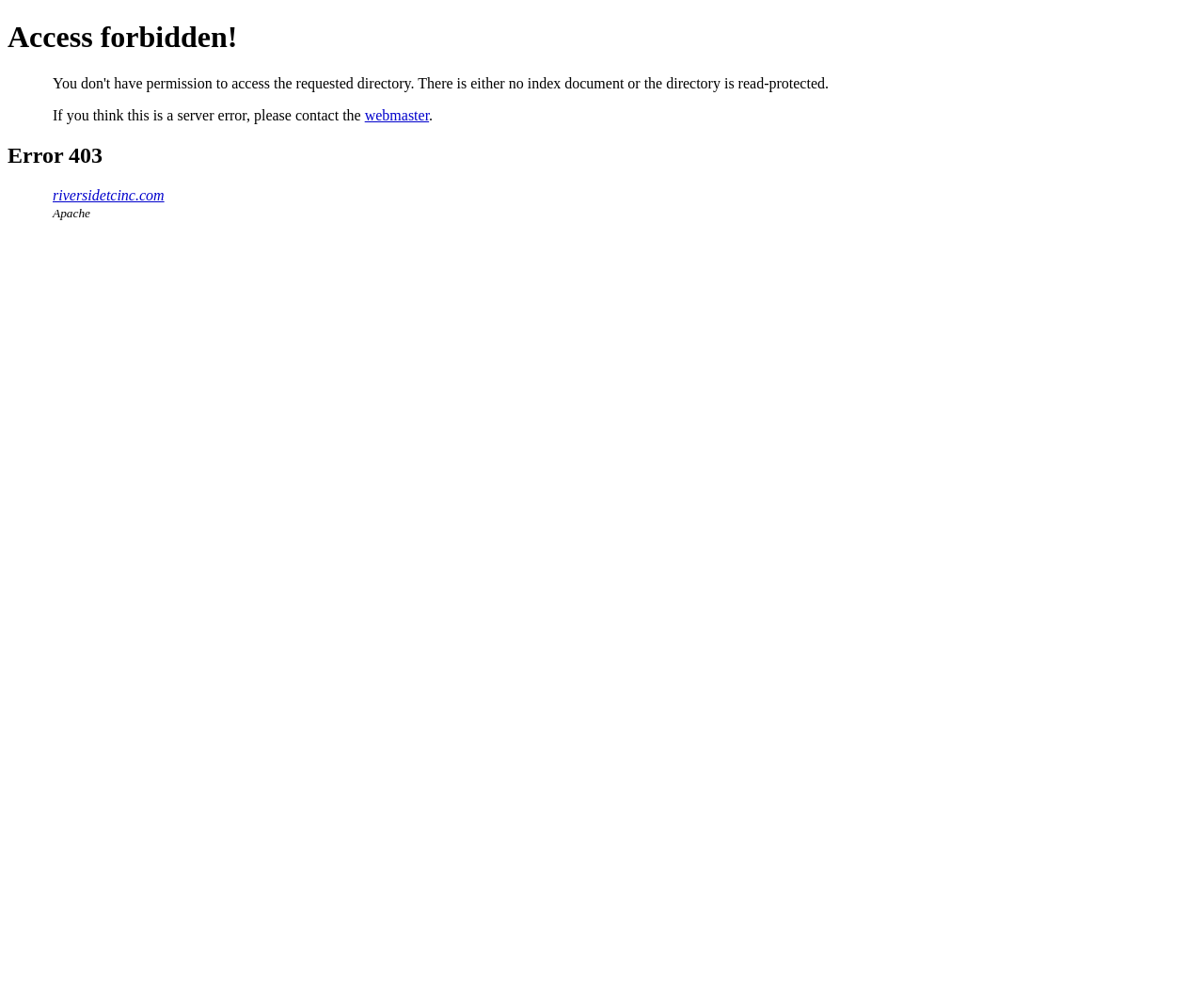Locate the bounding box for the described UI element: "riversidetcinc.com". Ensure the coordinates are four float numbers between 0 and 1, formatted as [left, top, right, bottom].

[0.044, 0.186, 0.136, 0.202]